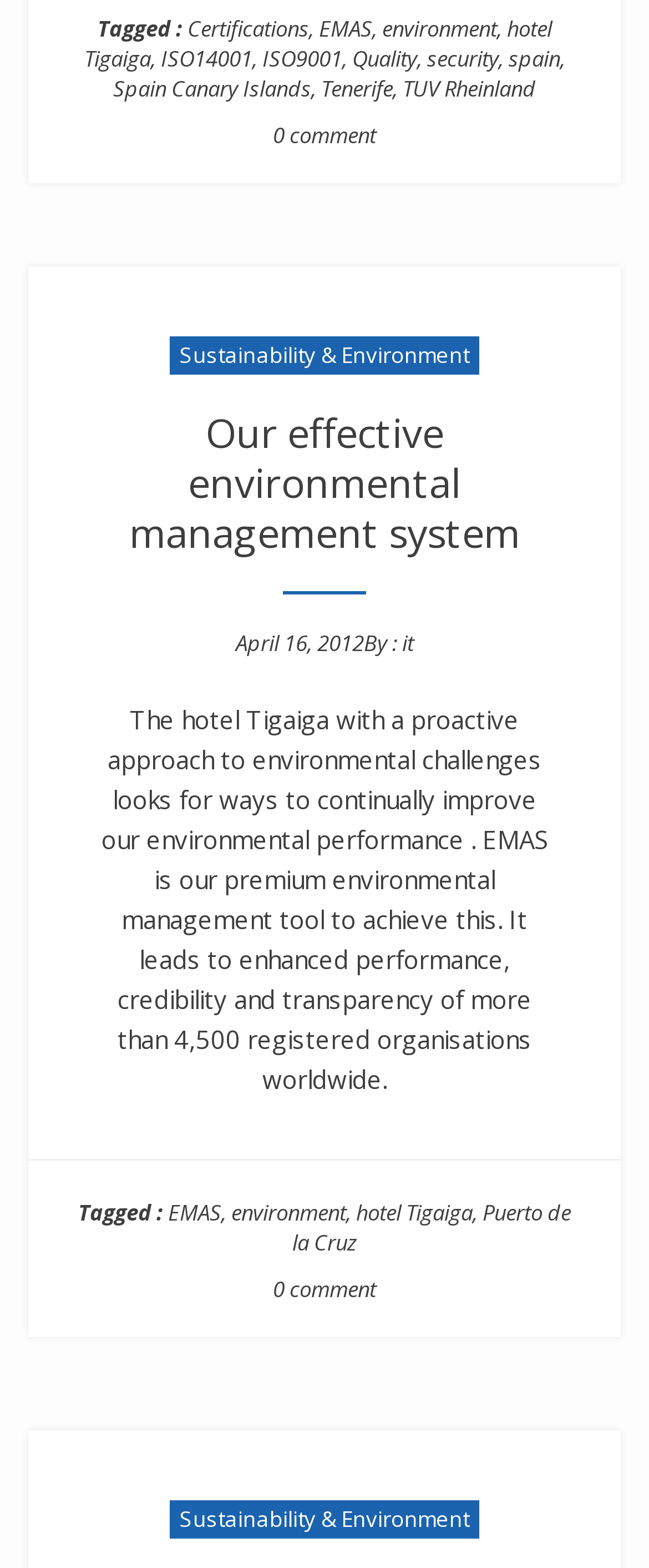What is the name of the hotel mentioned?
Using the details from the image, give an elaborate explanation to answer the question.

The name of the hotel mentioned is 'hotel Tigaiga' which is found in the link 'hotel Tigaiga' with bounding box coordinates [0.129, 0.009, 0.85, 0.047] and also in the link 'hotel Tigaiga' with bounding box coordinates [0.549, 0.764, 0.728, 0.783]